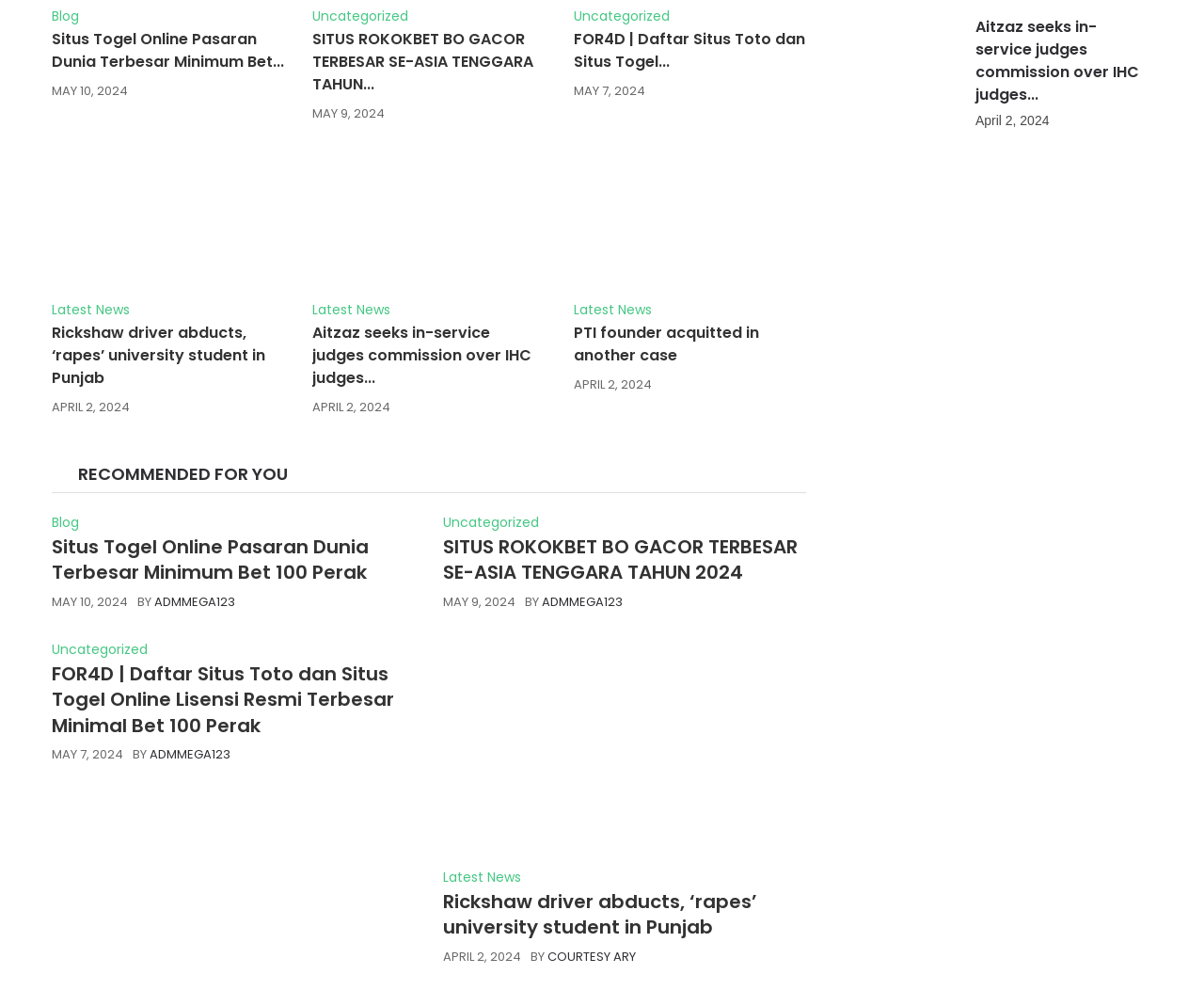Use a single word or phrase to answer this question: 
What is the title of the section that contains the article 'Aitzaz seeks in-service judges commission over IHC judges letter'?

Latest News